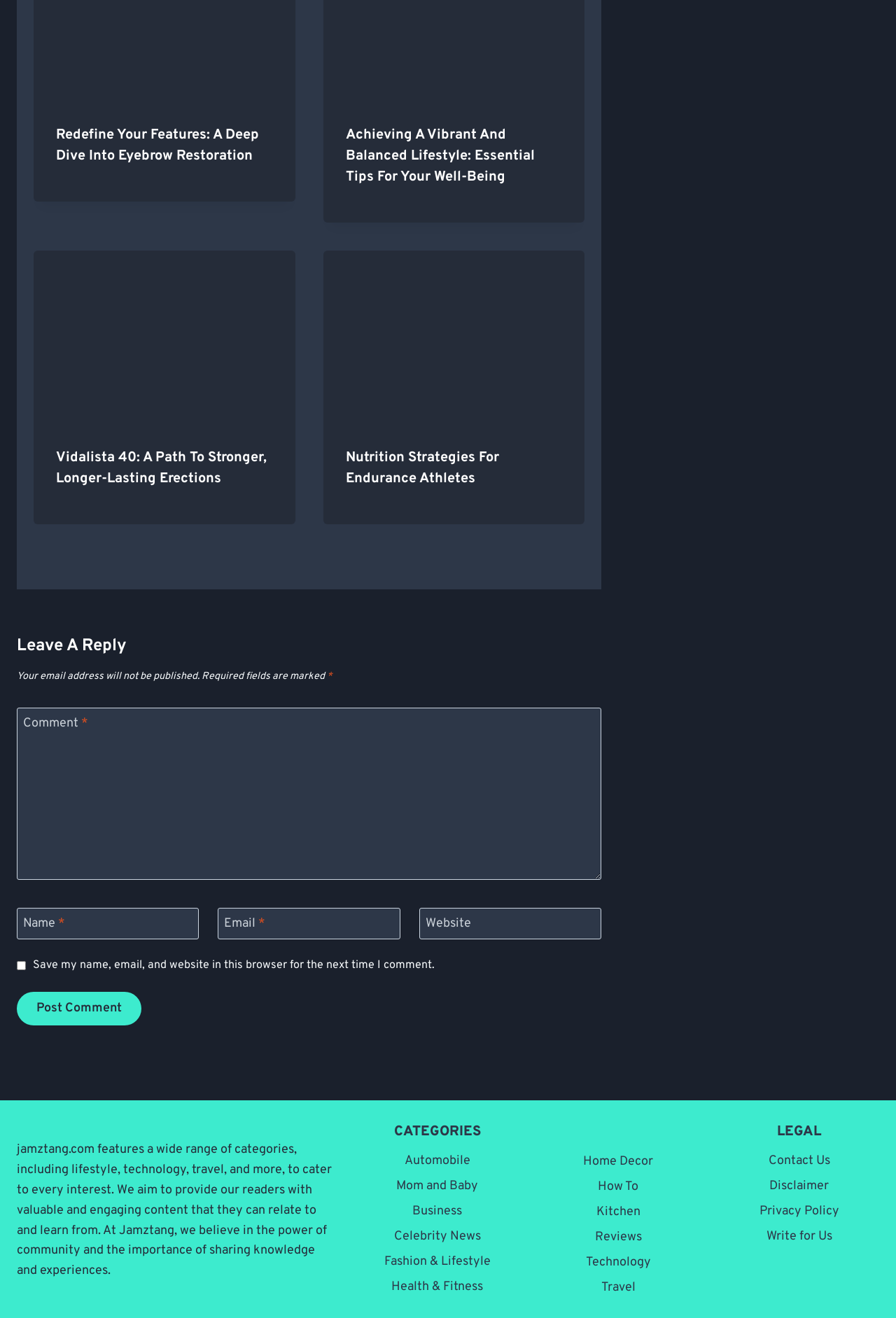Locate the bounding box coordinates of the area that needs to be clicked to fulfill the following instruction: "Click the link to read about eyebrow restoration". The coordinates should be in the format of four float numbers between 0 and 1, namely [left, top, right, bottom].

[0.062, 0.095, 0.289, 0.125]